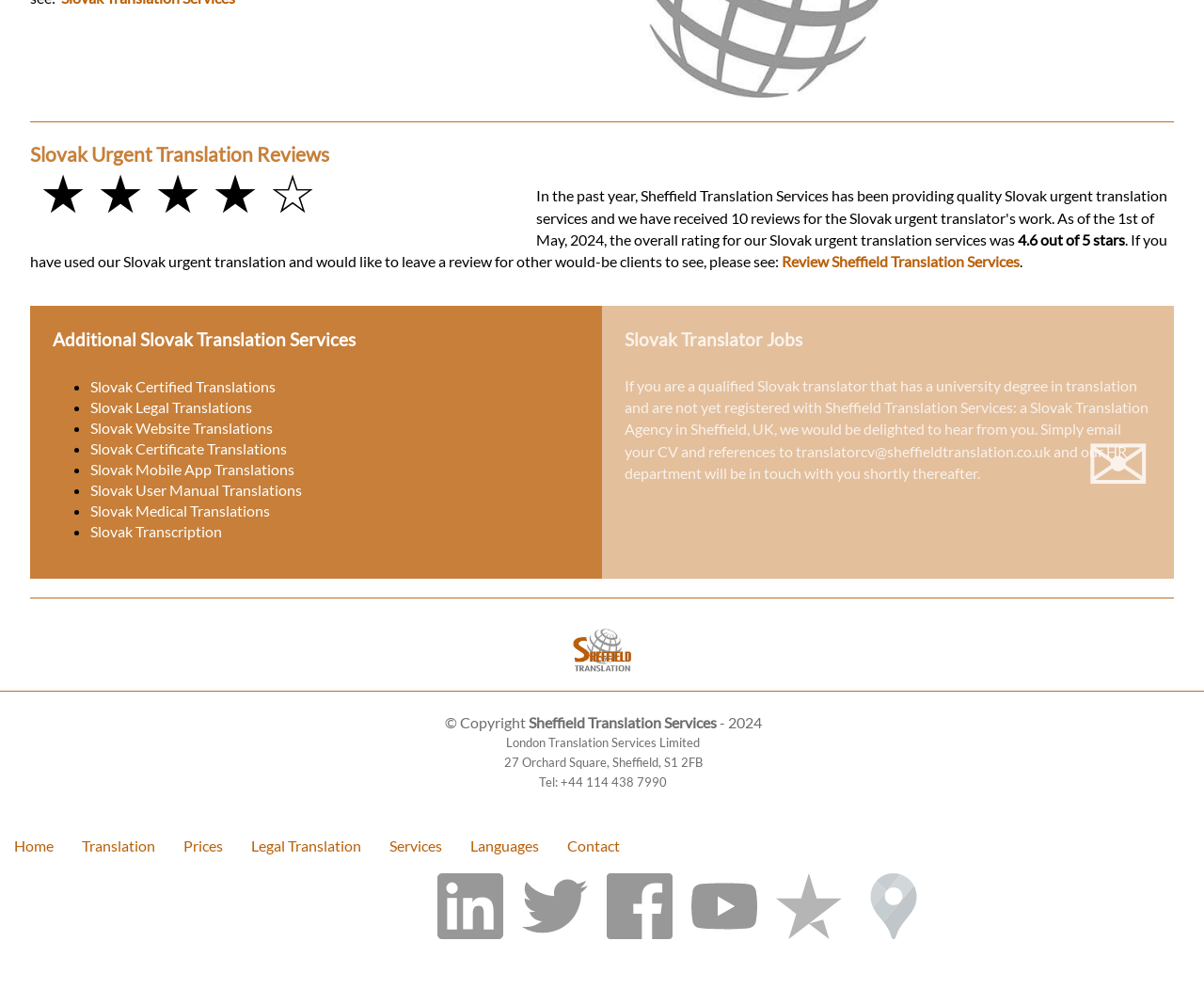Identify the bounding box coordinates for the UI element described by the following text: "★ ★ ★ ★ ☆". Provide the coordinates as four float numbers between 0 and 1, in the format [left, top, right, bottom].

[0.033, 0.16, 0.416, 0.224]